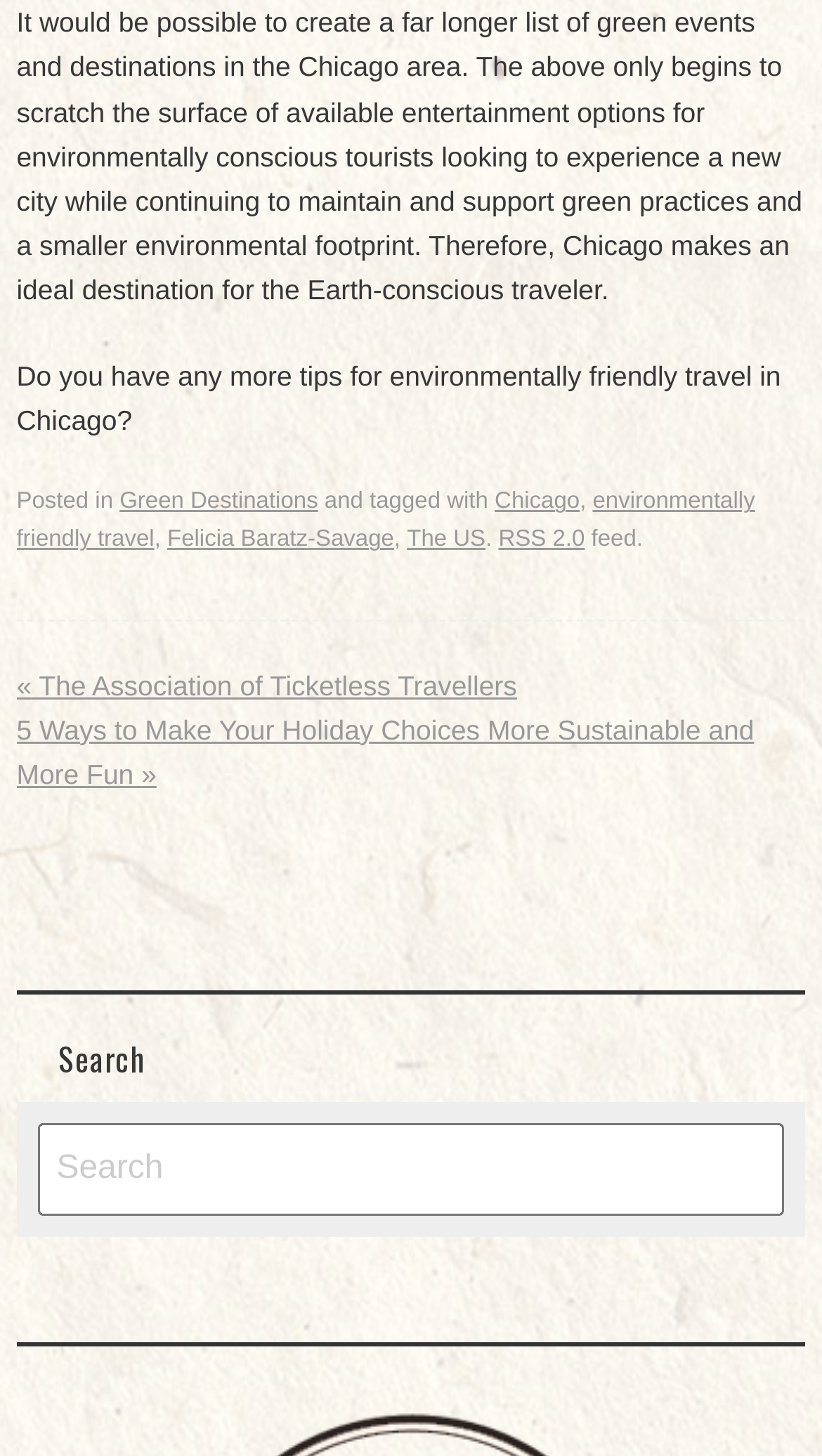Find the bounding box coordinates of the area that needs to be clicked in order to achieve the following instruction: "share on Facebook". The coordinates should be specified as four float numbers between 0 and 1, i.e., [left, top, right, bottom].

None